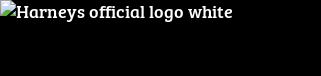Generate an in-depth description of the image you see.

The image showcases the official white logo of Harneys, a notable international law firm recognized for its legal expertise in offshore jurisdictions. The logo, presented against a contrasting background, emphasizes the firm's branding and commitment to professionalism. Harneys is well-regarded for providing comprehensive legal services, particularly in areas such as trust, offshore company formation, and regulatory compliance. This logo serves as a visual representation of the firm's identity, reinforcing its presence in the legal landscape.